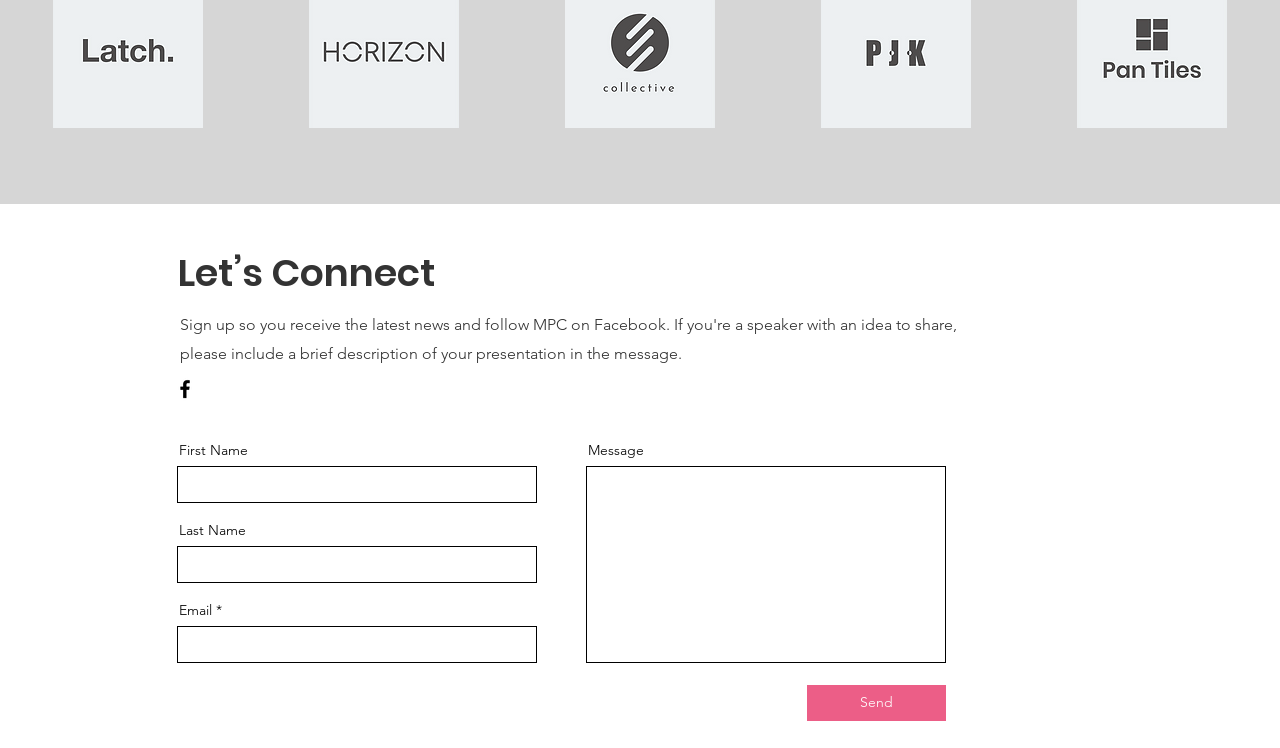What social media platform is represented by the first icon in the 'Social Bar'?
Answer the question based on the image using a single word or a brief phrase.

Facebook